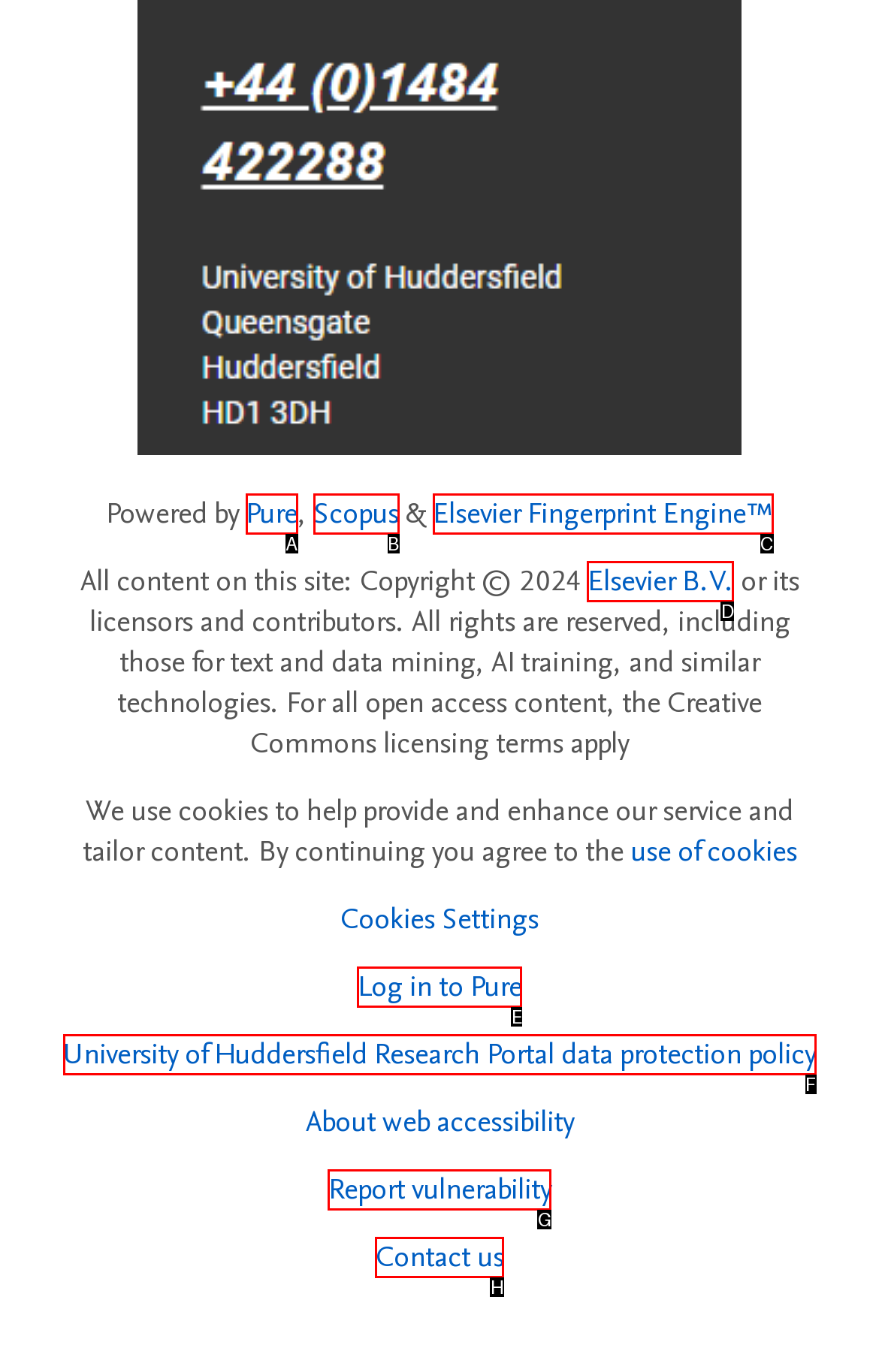Match the description: Log in to Pure to the correct HTML element. Provide the letter of your choice from the given options.

E